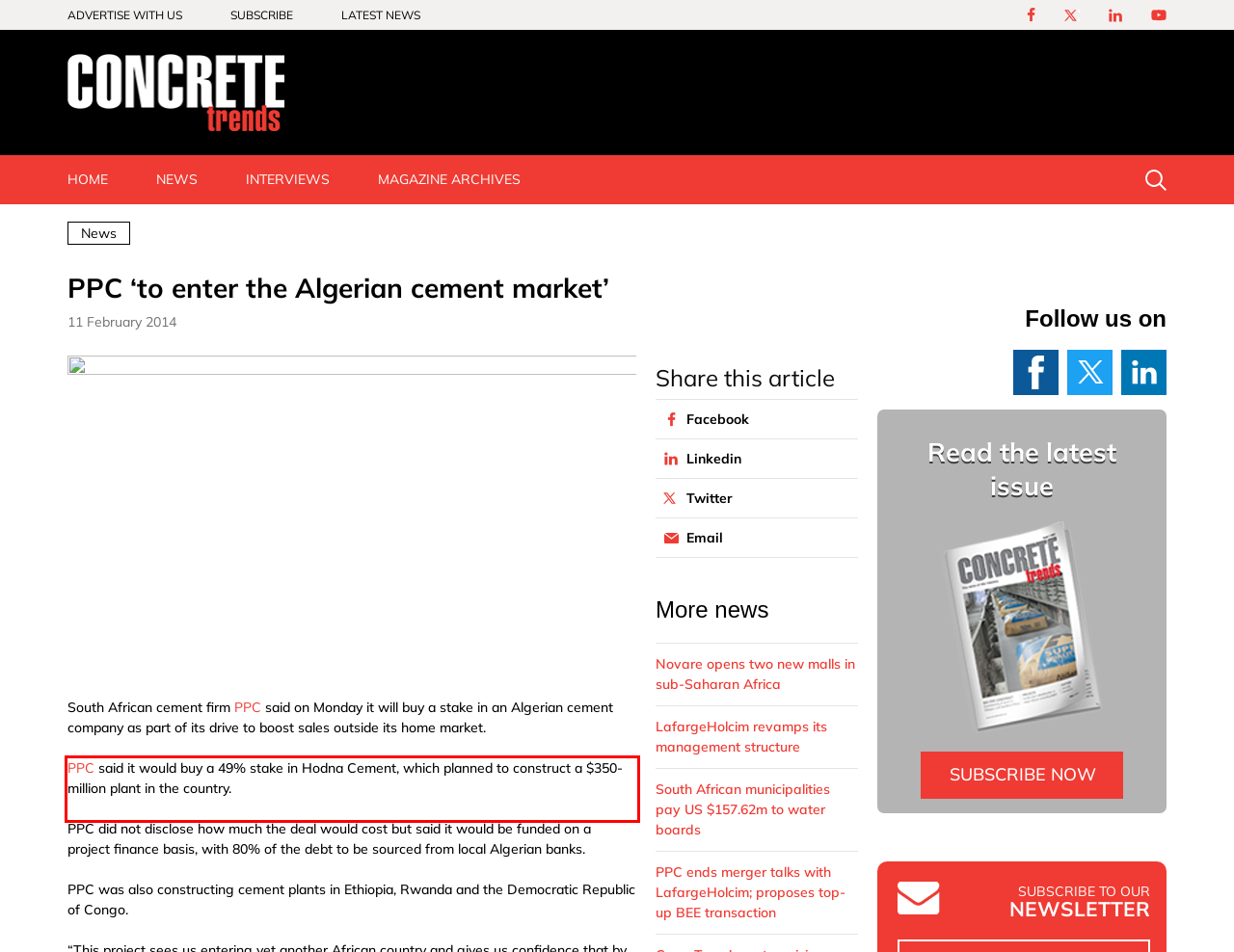Please take the screenshot of the webpage, find the red bounding box, and generate the text content that is within this red bounding box.

PPC said it would buy a 49% stake in Hodna Cement, which planned to construct a $350-million plant in the country.